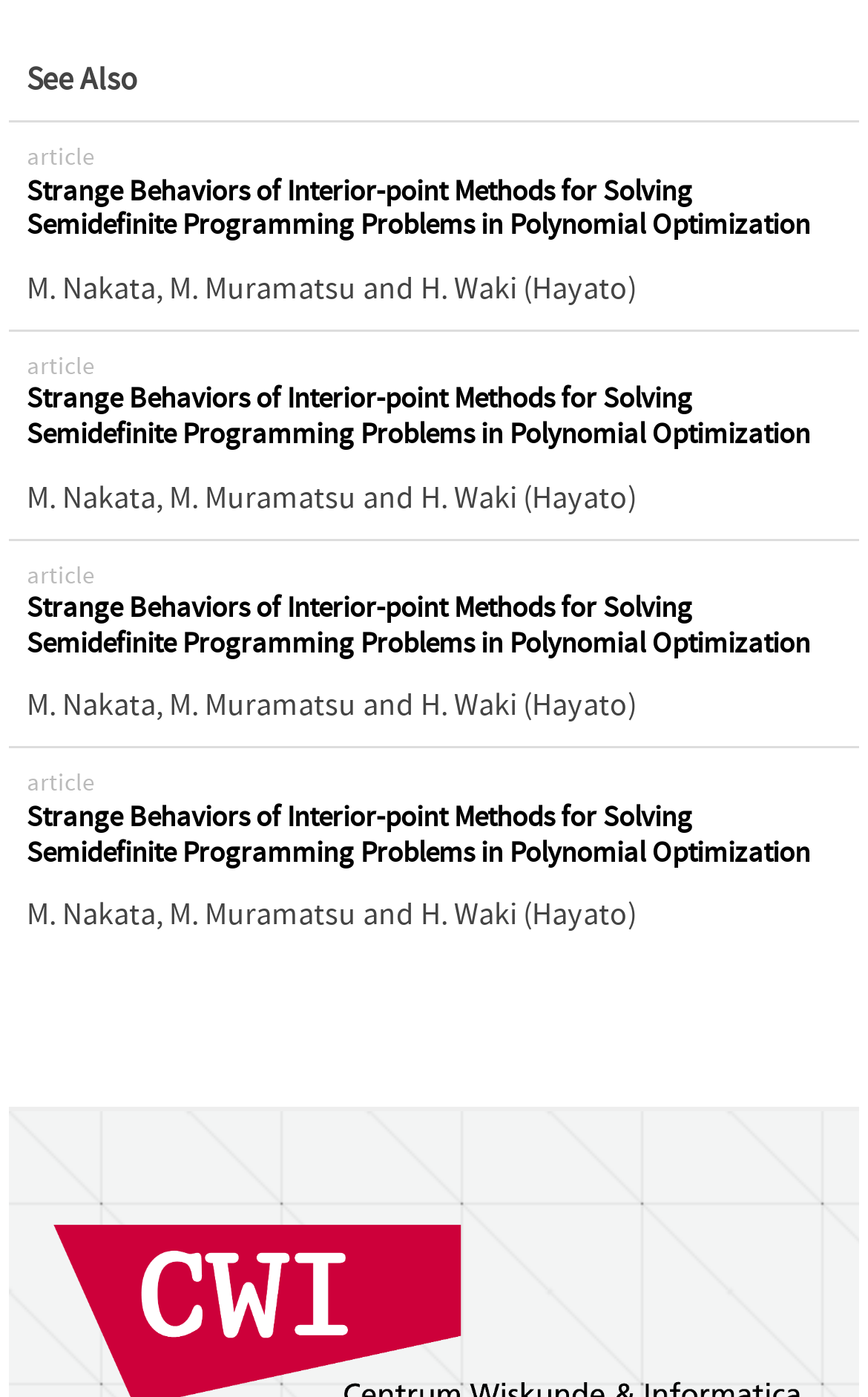Please find the bounding box coordinates of the element's region to be clicked to carry out this instruction: "view article Strange Behaviors of Interior-point Methods for Solving Semidefinite Programming Problems in Polynomial Optimization".

[0.031, 0.1, 0.969, 0.175]